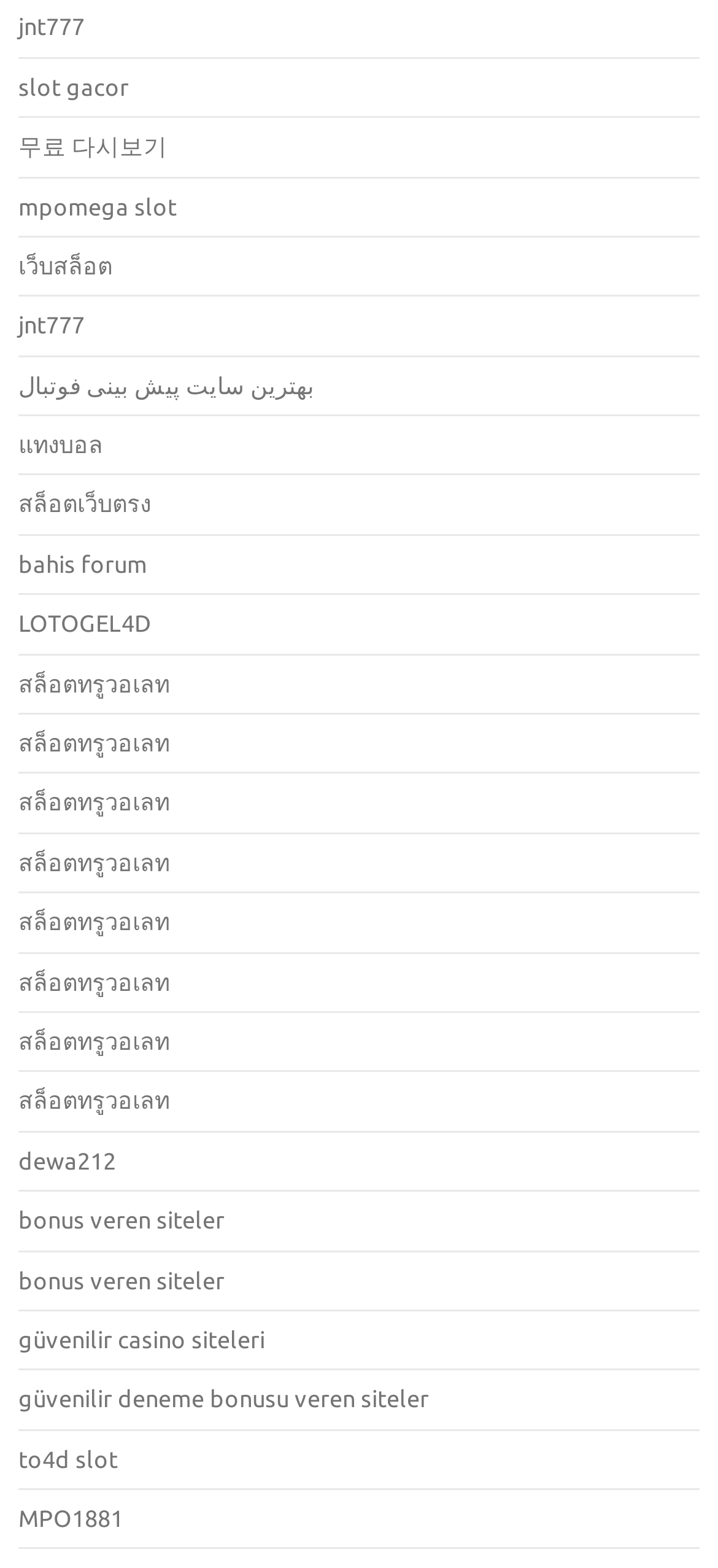Please locate the bounding box coordinates of the region I need to click to follow this instruction: "access เว็บสล็อต website".

[0.026, 0.161, 0.156, 0.177]